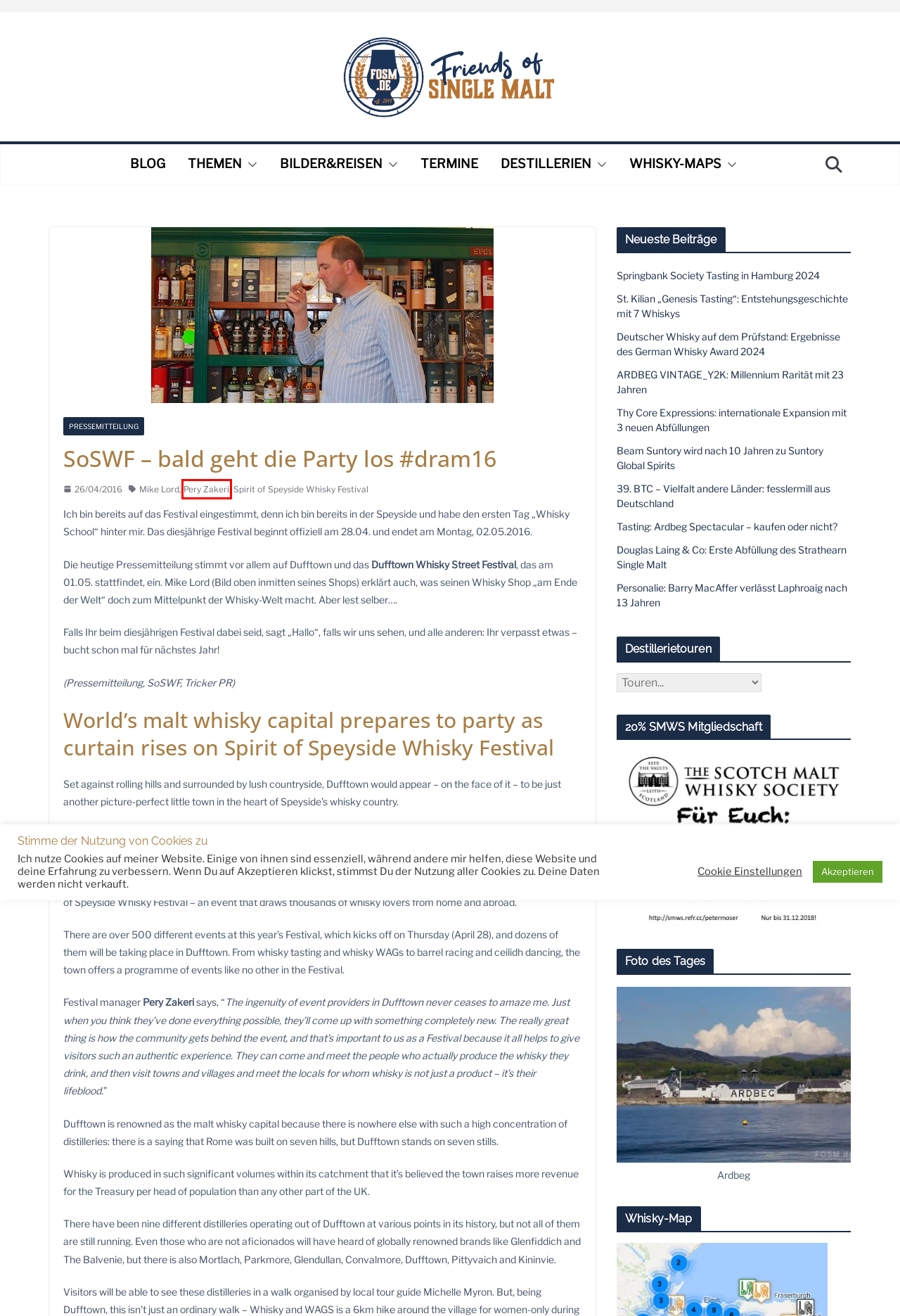Examine the webpage screenshot and identify the UI element enclosed in the red bounding box. Pick the webpage description that most accurately matches the new webpage after clicking the selected element. Here are the candidates:
A. ARDBEG VINTAGE_Y2K: Millennium Rarität mit 23 Jahren | Friends of Single Malt
B. Thema Whisky und Schottland | Friends of Single Malt
C. 20% Discount auf SMWS Mitgliedschaft | Friends of Single Malt
D. Karte Schottischer Whisky Destillerien | Friends of Single Malt
E. 39. BTC - Vielfalt andere Länder: fesslermill aus Deutschland | Friends of Single Malt
F. Termine | Friends of Single Malt
G. Pery Zakeri | 1 | Friends of Single Malt
H. Thy Core Expressions: internationale Expansion mit 3 neuen Abfüllungen | Friends of Single Malt

G